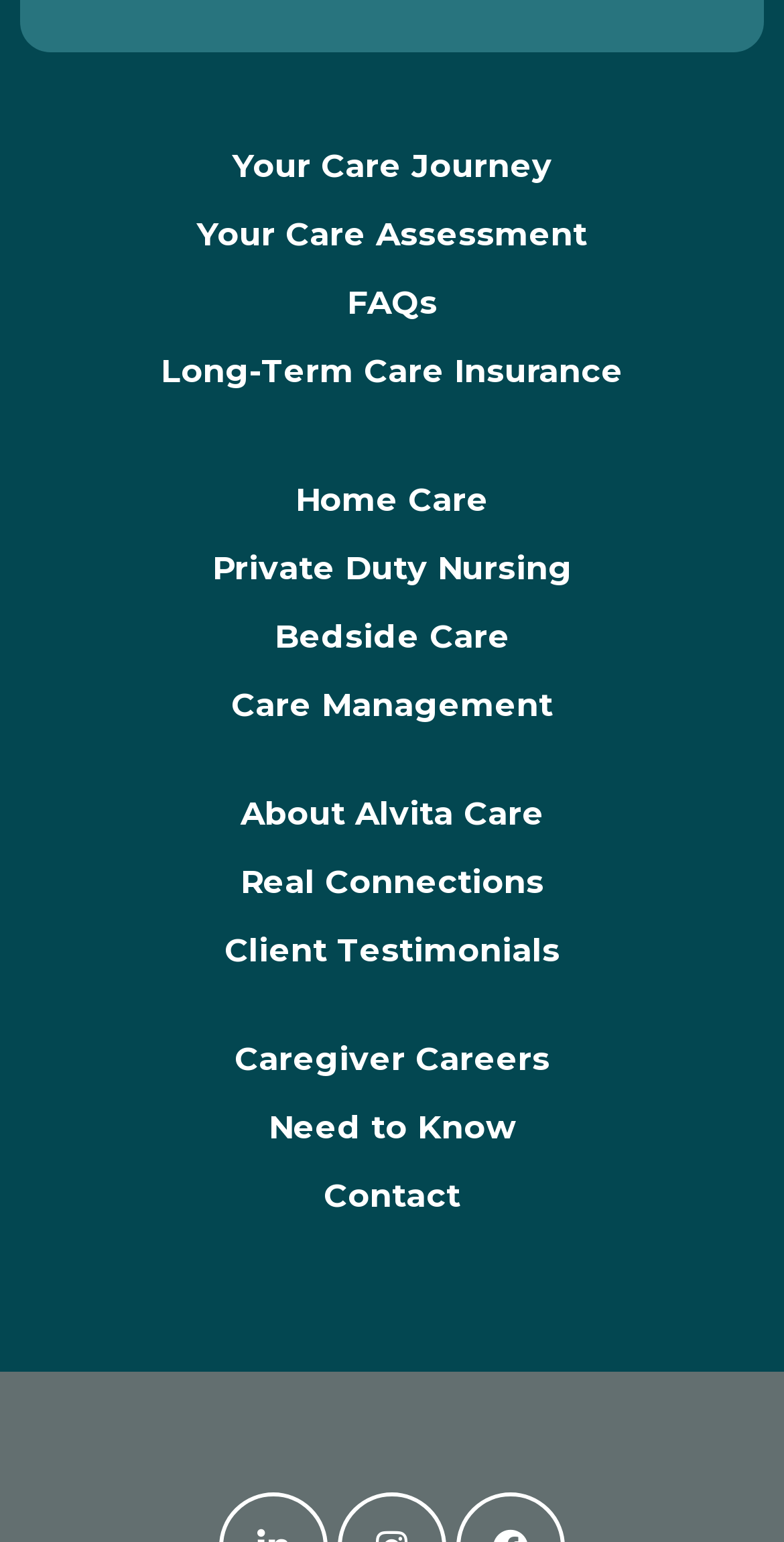Answer the following query concisely with a single word or phrase:
What is the second link from the bottom?

Need to Know